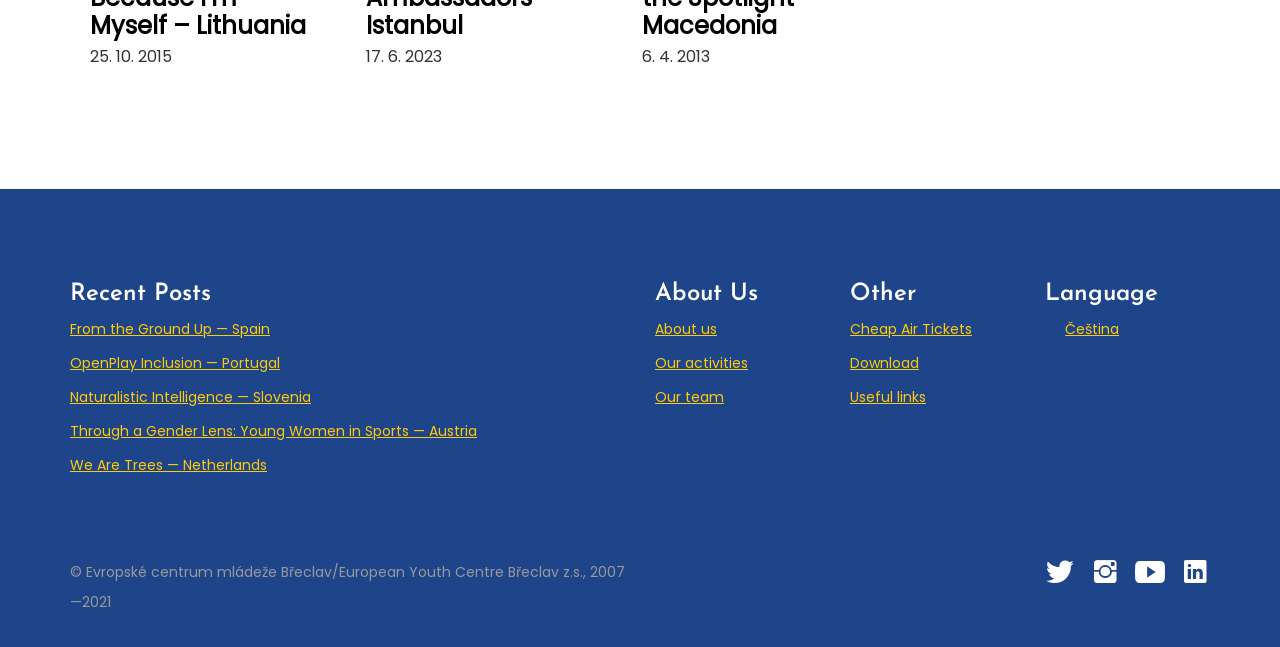Using the details in the image, give a detailed response to the question below:
How many links are under 'Recent Posts'?

I counted the links under the 'Recent Posts' heading, which are 'From the Ground Up — Spain', 'OpenPlay Inclusion — Portugal', 'Naturalistic Intelligence — Slovenia', 'Through a Gender Lens: Young Women in Sports — Austria', and 'We Are Trees — Netherlands'. There are 5 links in total.